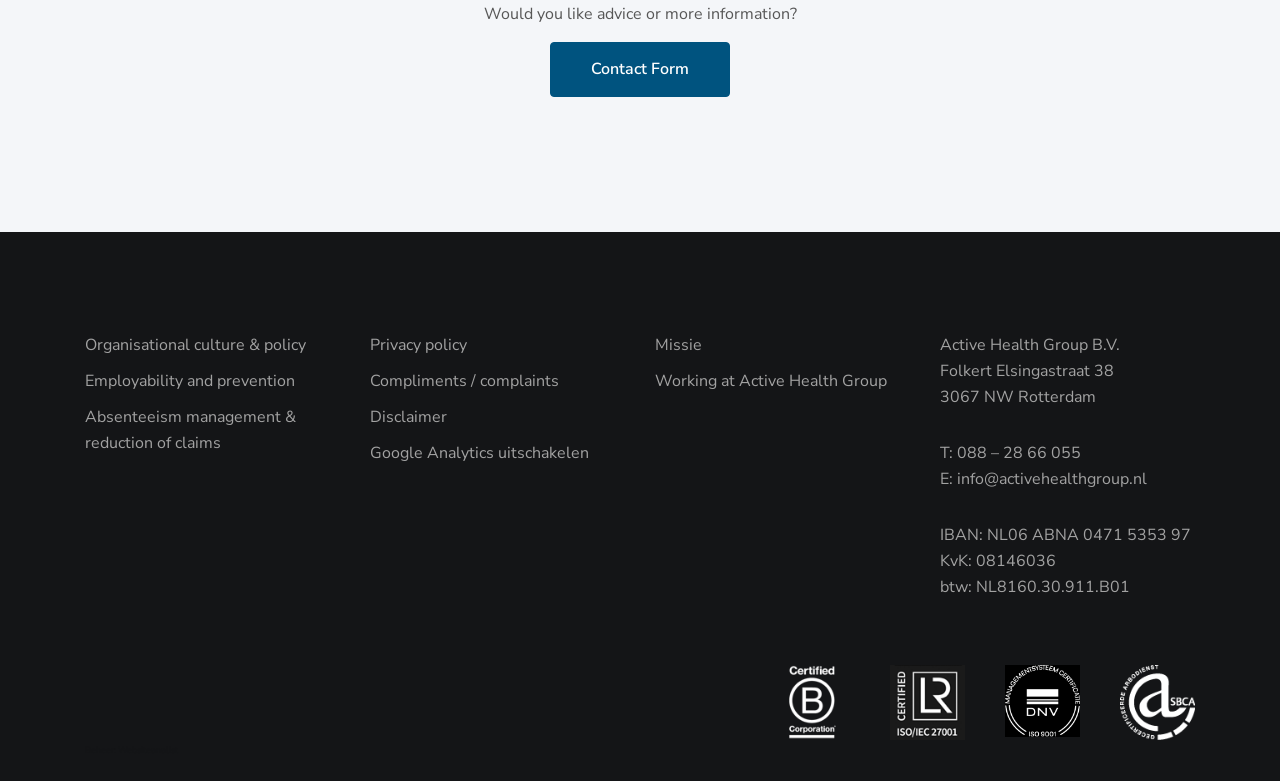What type of images are displayed at the bottom of the webpage?
With the help of the image, please provide a detailed response to the question.

The images at the bottom of the webpage are identified as 'ISO 1' images, which are likely certifications or logos. There are four of these images, each with the same description and similar bounding box coordinates.